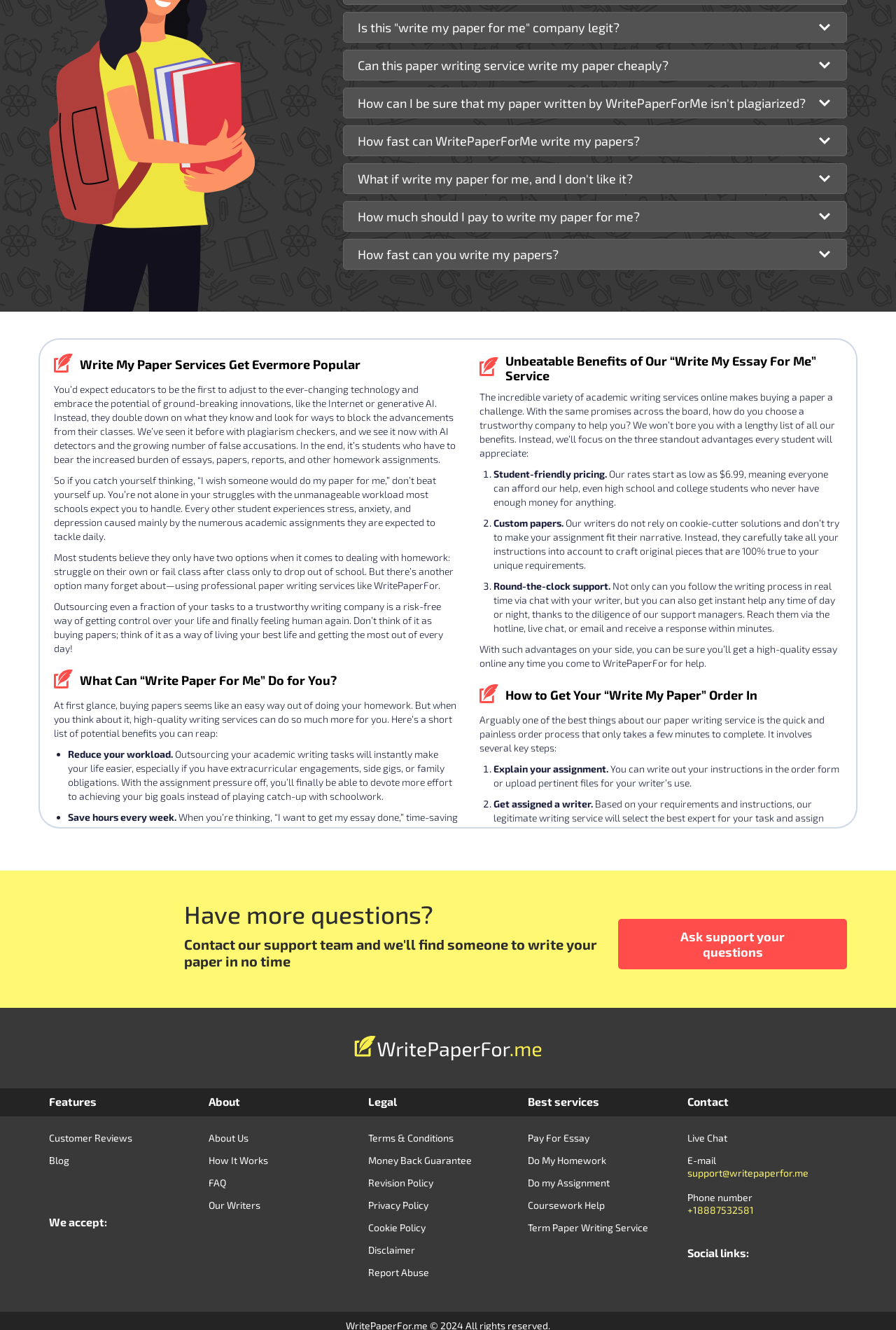Identify the bounding box coordinates for the UI element described as follows: Disclaimer. Use the format (top-left x, top-left y, bottom-right x, bottom-right y) and ensure all values are floating point numbers between 0 and 1.

[0.411, 0.931, 0.589, 0.948]